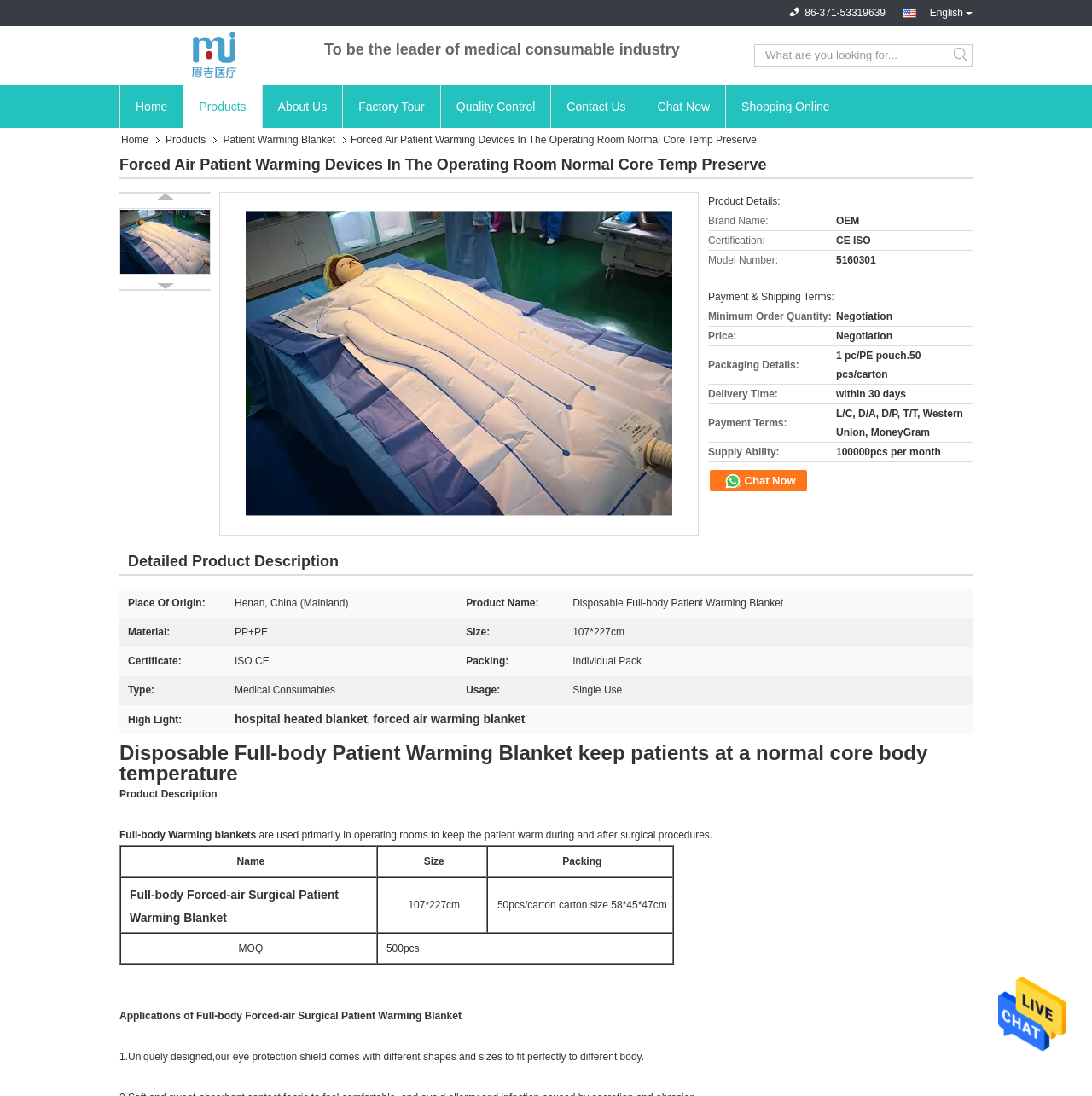What is the brand name of the product?
Answer the question with a single word or phrase by looking at the picture.

OEM